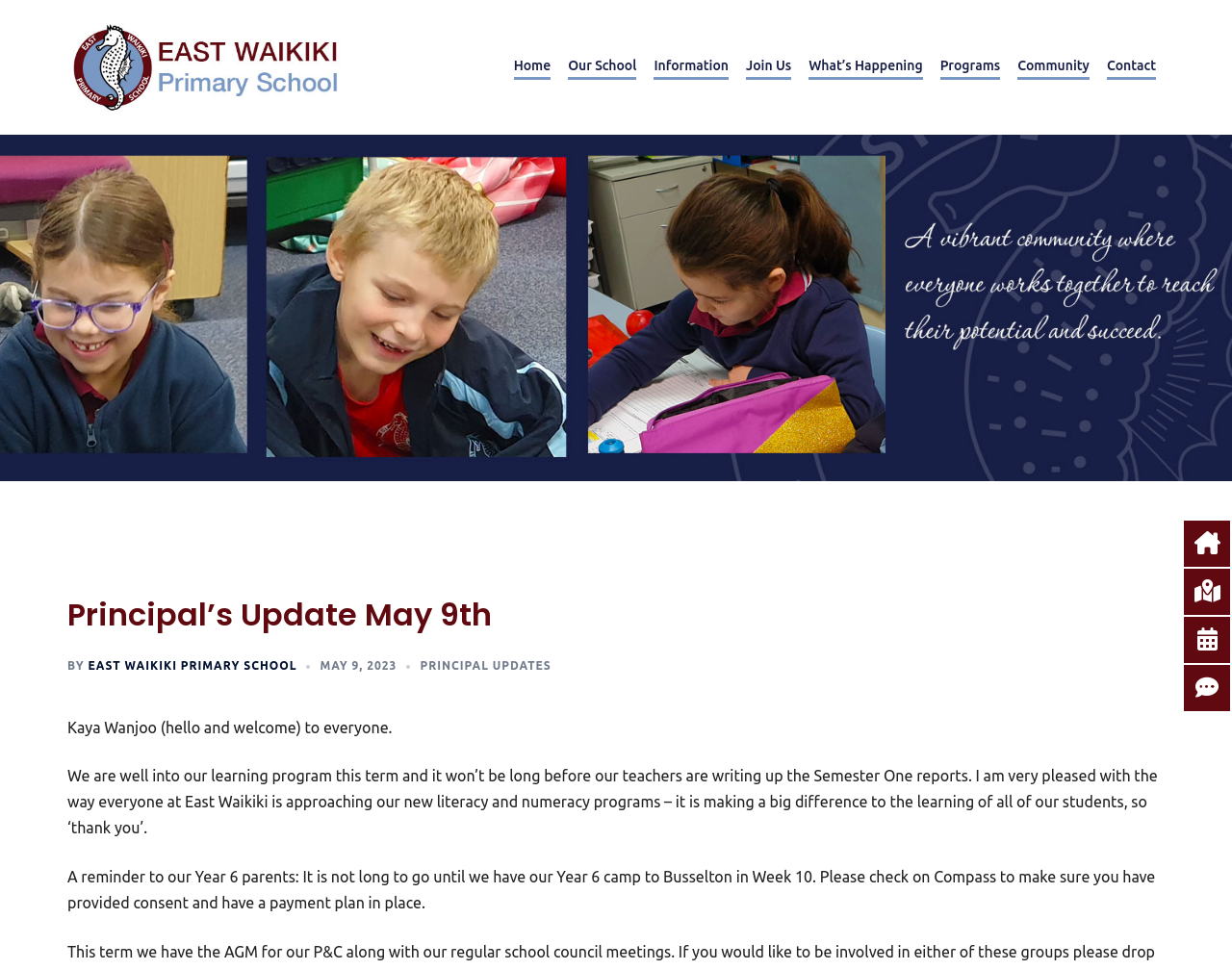What is the name of the school?
Can you give a detailed and elaborate answer to the question?

The name of the school can be found in the link 'East Waikiki Primary School' at the top of the webpage, and also in the image with the same name. It is also mentioned in the text as 'East Waikiki'.